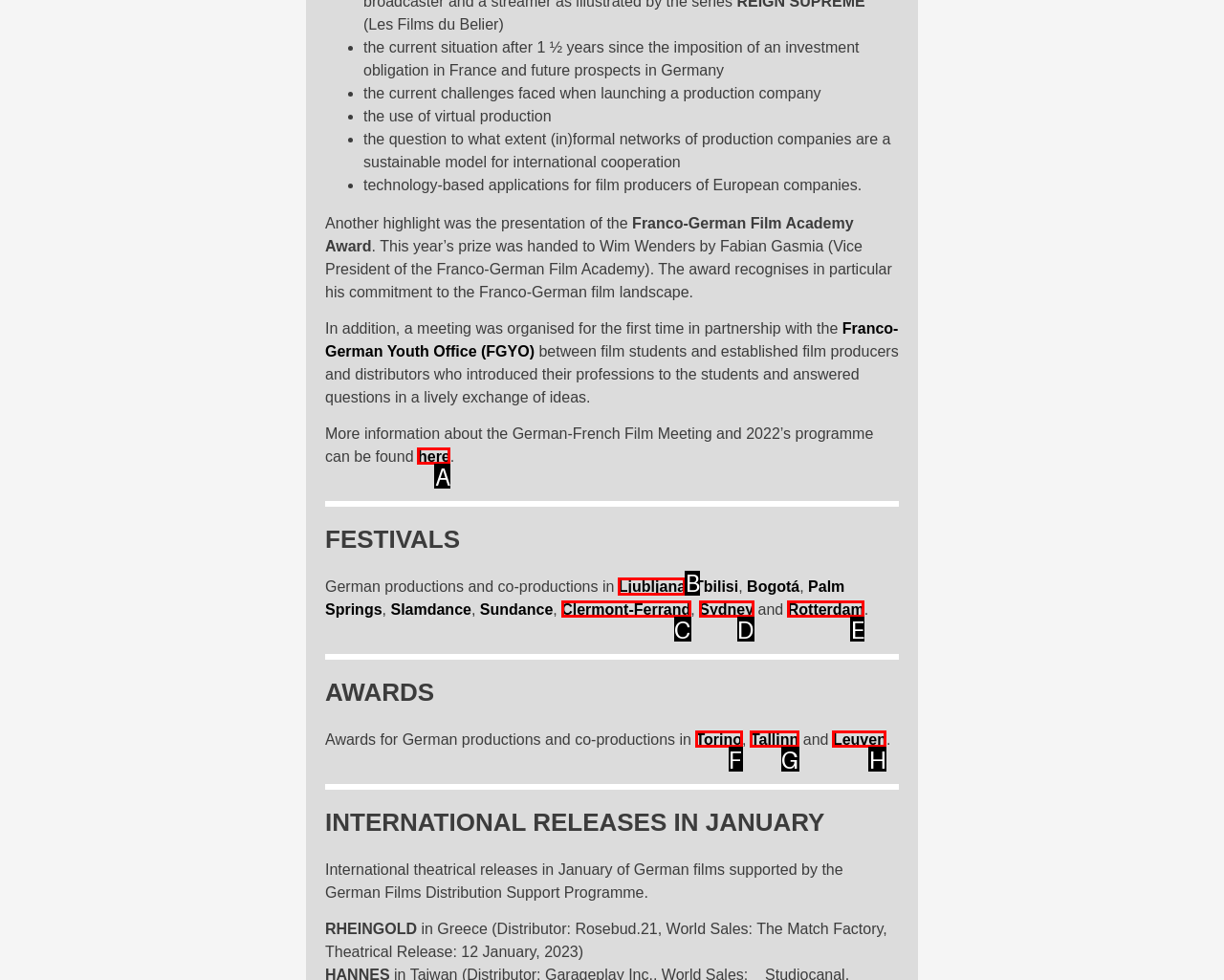Indicate the letter of the UI element that should be clicked to accomplish the task: Click on BUSINESS TIPS. Answer with the letter only.

None